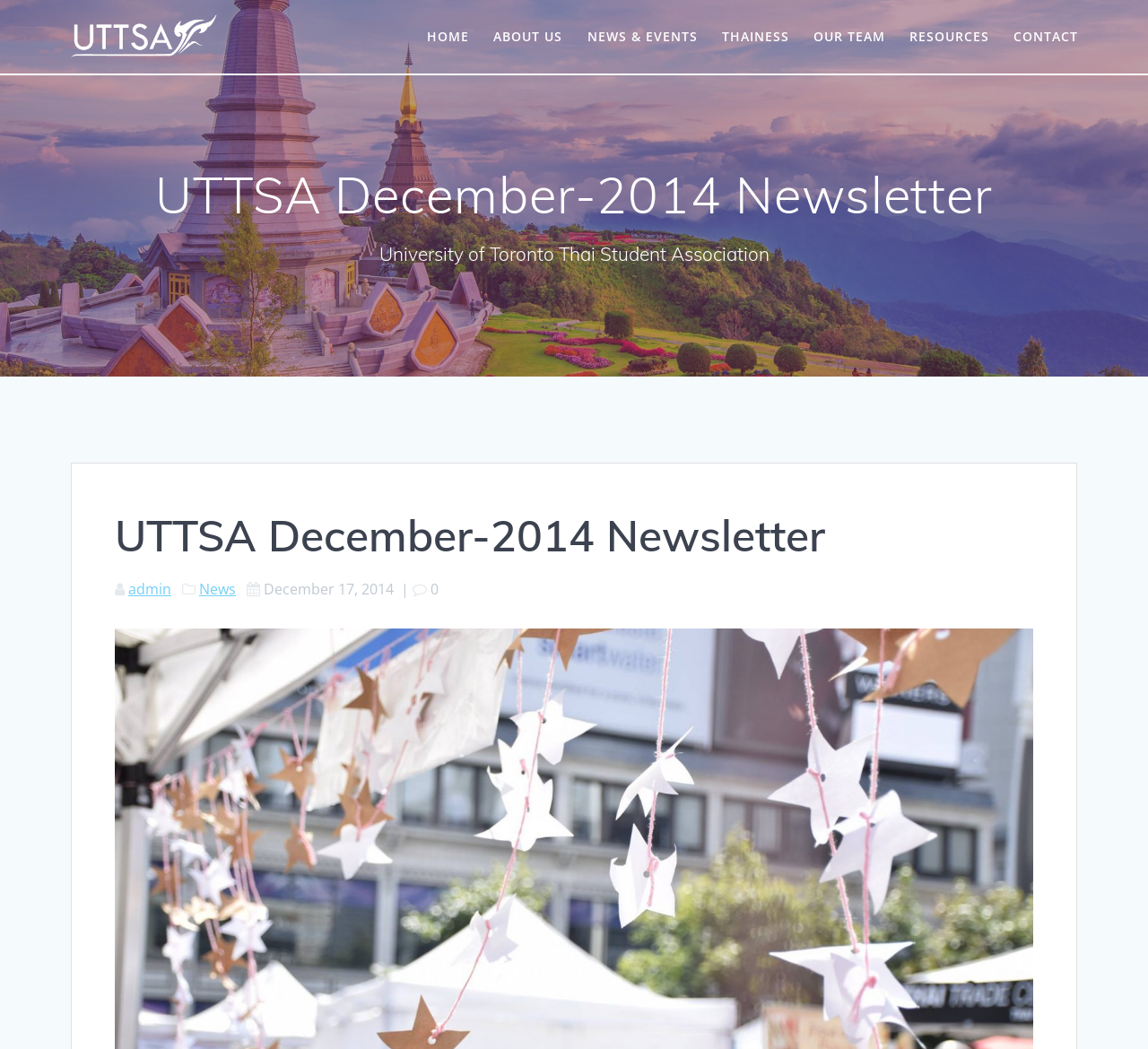What is the date mentioned on the webpage?
Observe the image and answer the question with a one-word or short phrase response.

December 17, 2014